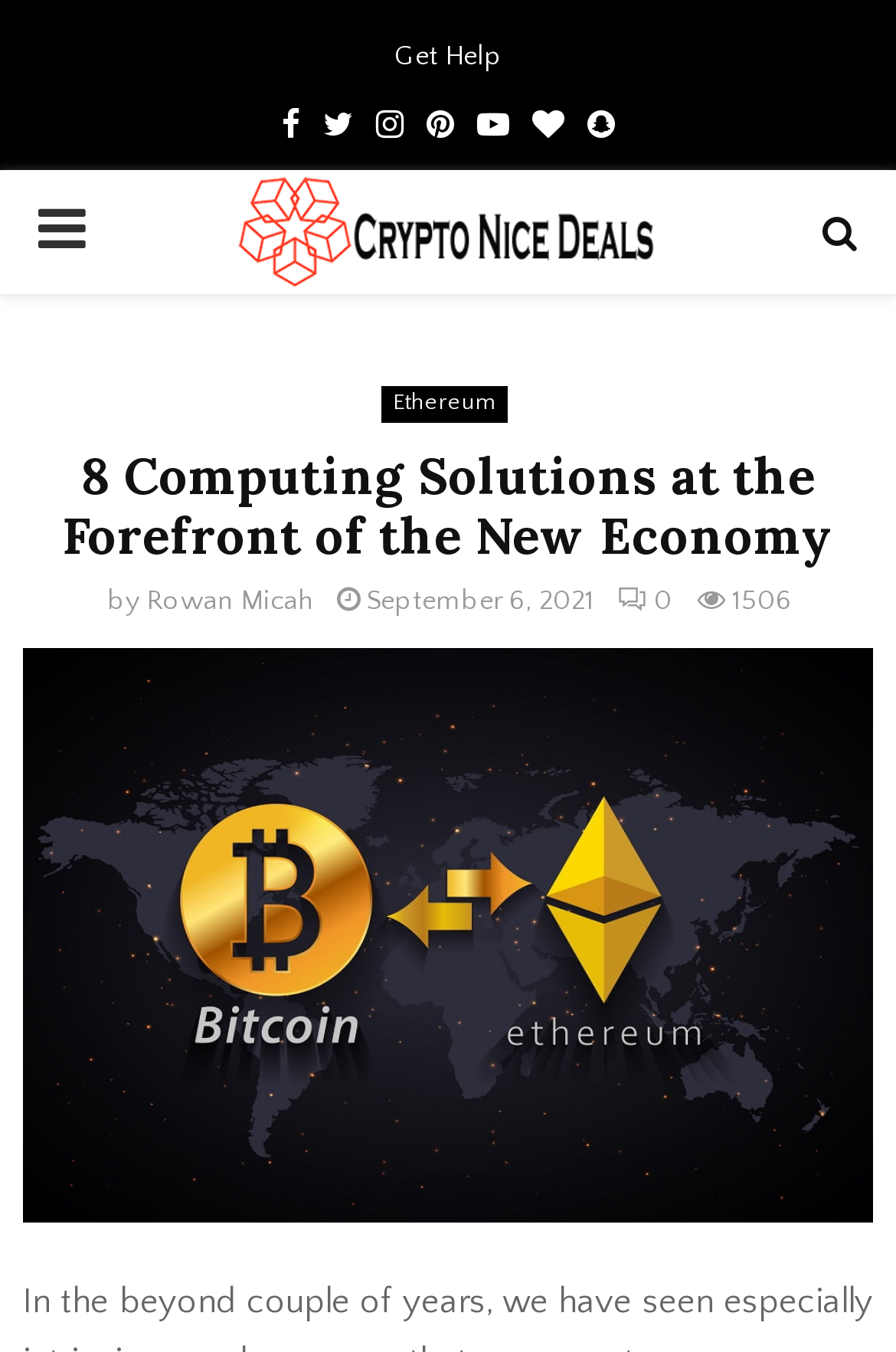Please identify the bounding box coordinates of the area that needs to be clicked to fulfill the following instruction: "Read Ethereum article."

[0.426, 0.286, 0.567, 0.313]